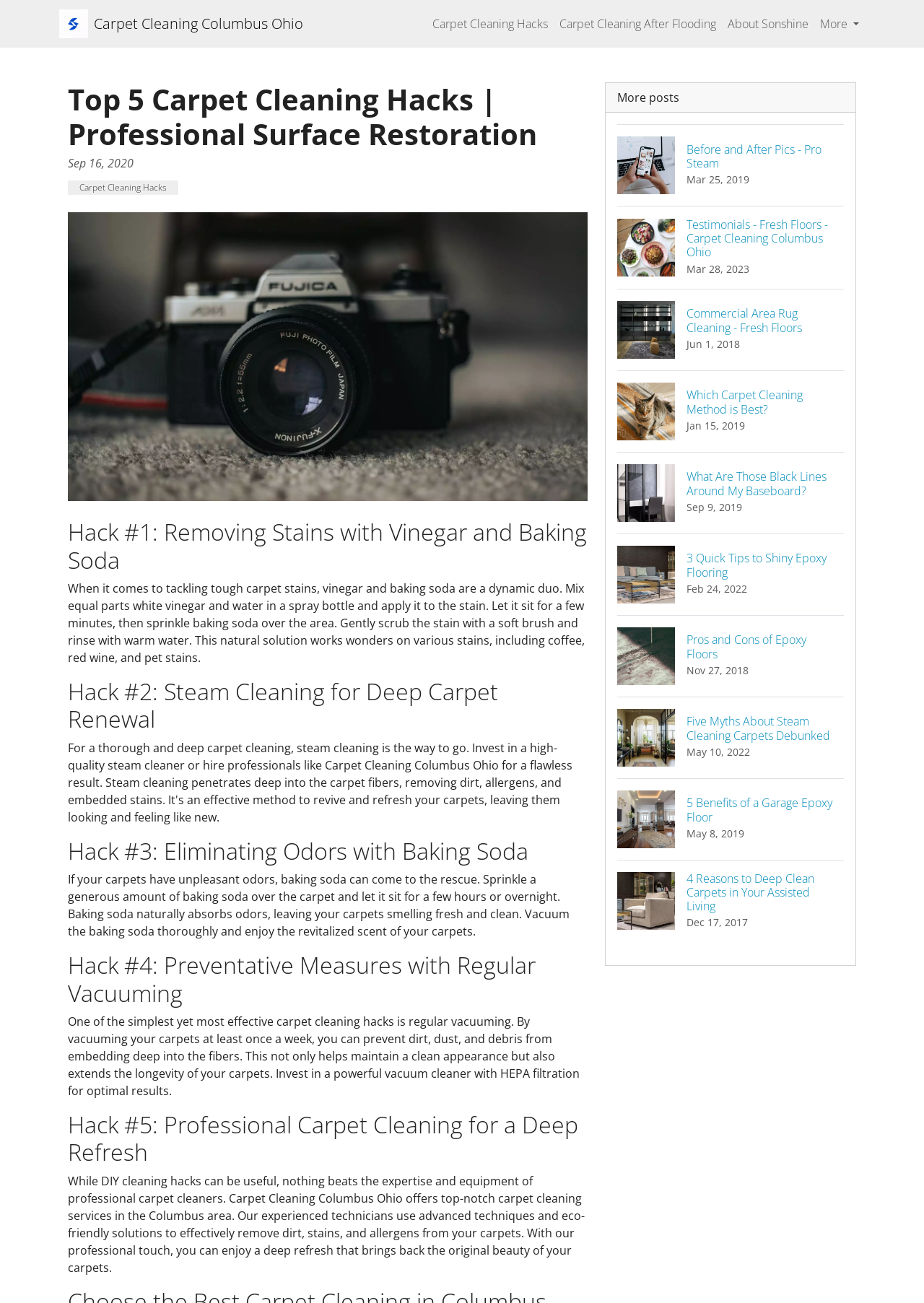Provide a thorough and detailed response to the question by examining the image: 
What is the benefit of regular vacuuming mentioned on the page?

I read the text under the heading 'Hack #4: Preventative Measures with Regular Vacuuming', which explains the importance of regular vacuuming. According to the text, regular vacuuming helps prevent dirt, dust, and debris from embedding deep into the fibers of the carpet, which maintains a clean appearance and extends the longevity of the carpet.